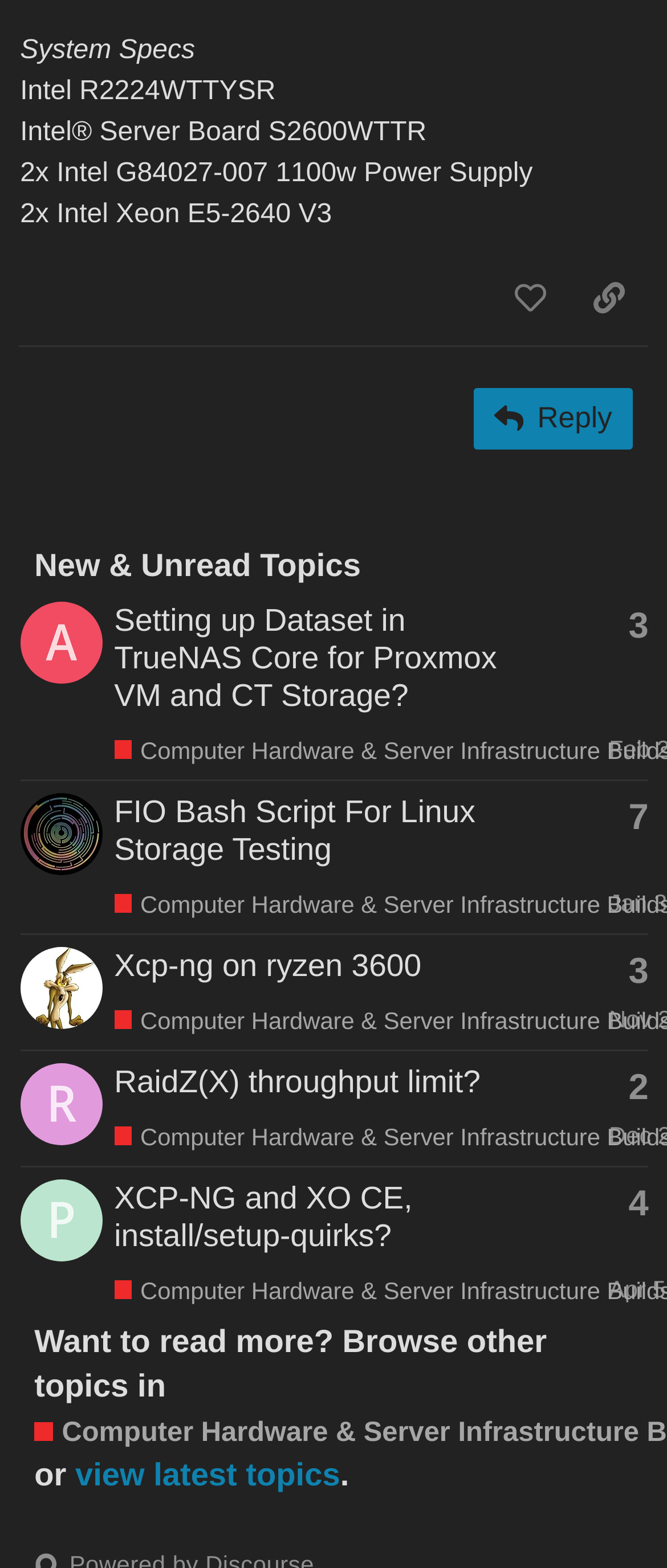Locate the bounding box coordinates for the element described below: "RaidZ(X) throughput limit?". The coordinates must be four float values between 0 and 1, formatted as [left, top, right, bottom].

[0.171, 0.678, 0.721, 0.701]